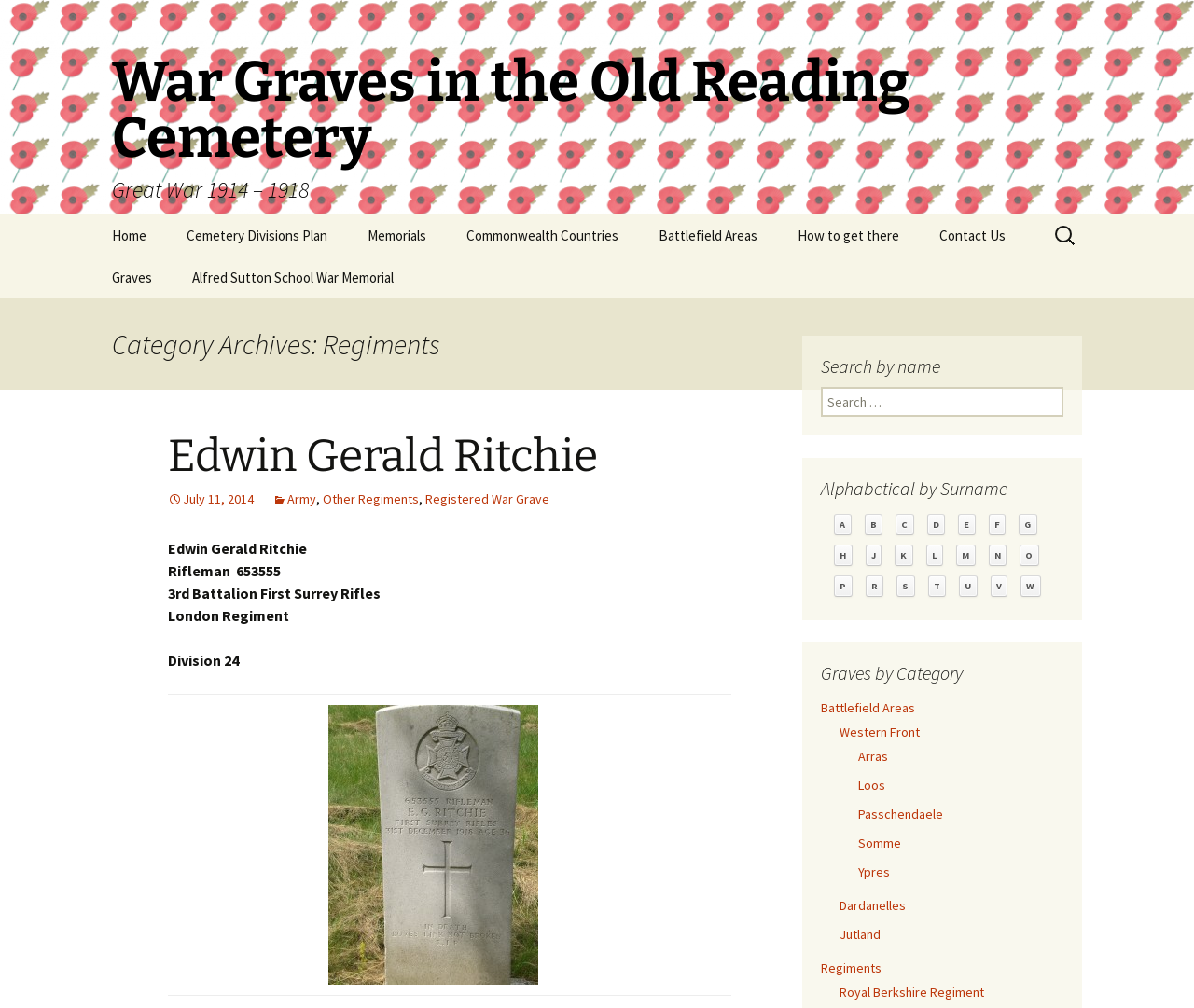Please identify the bounding box coordinates of the area I need to click to accomplish the following instruction: "Search by name".

[0.688, 0.384, 0.891, 0.414]